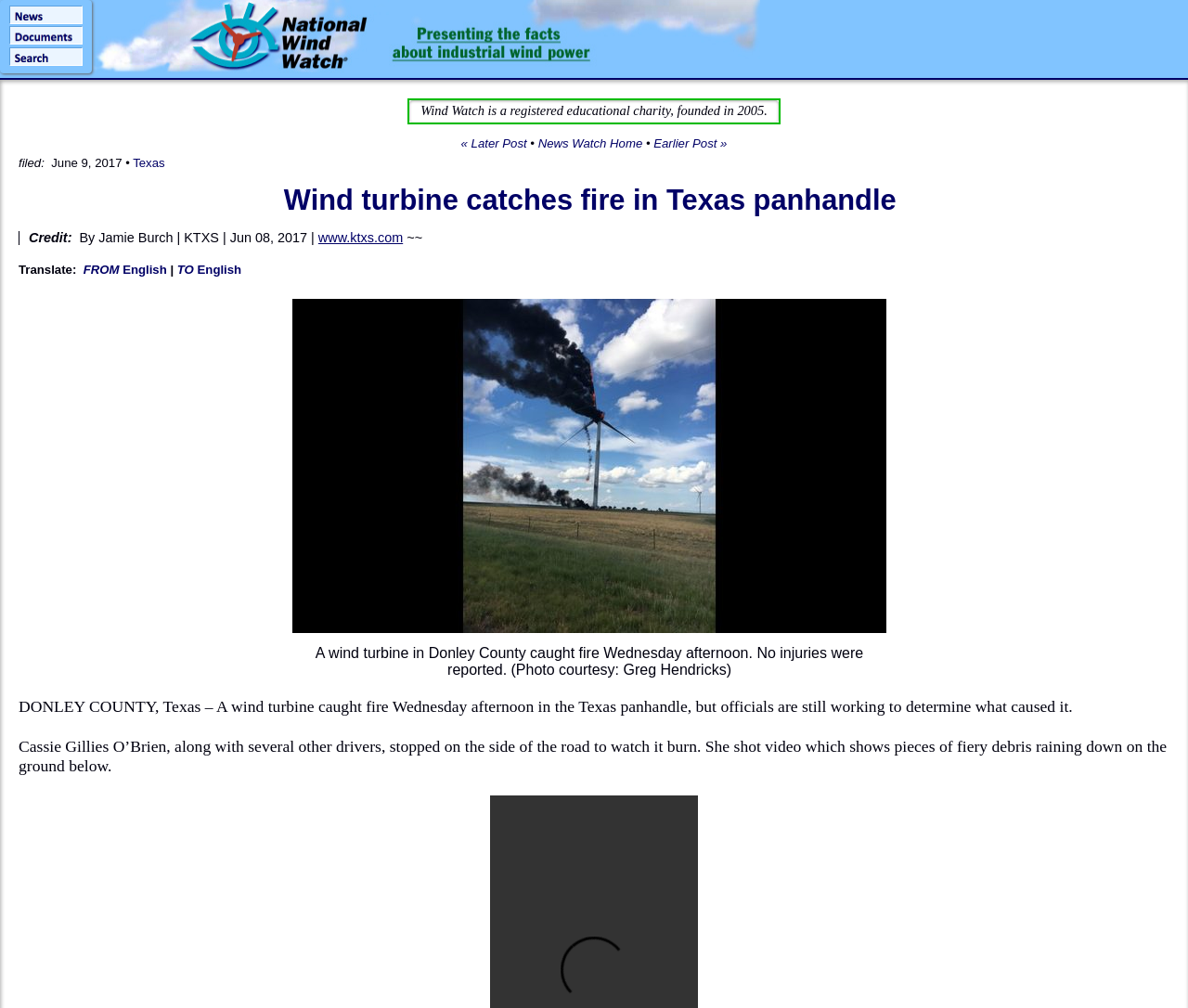Please answer the following question using a single word or phrase: What is the location of the wind turbine that caught fire?

Texas panhandle